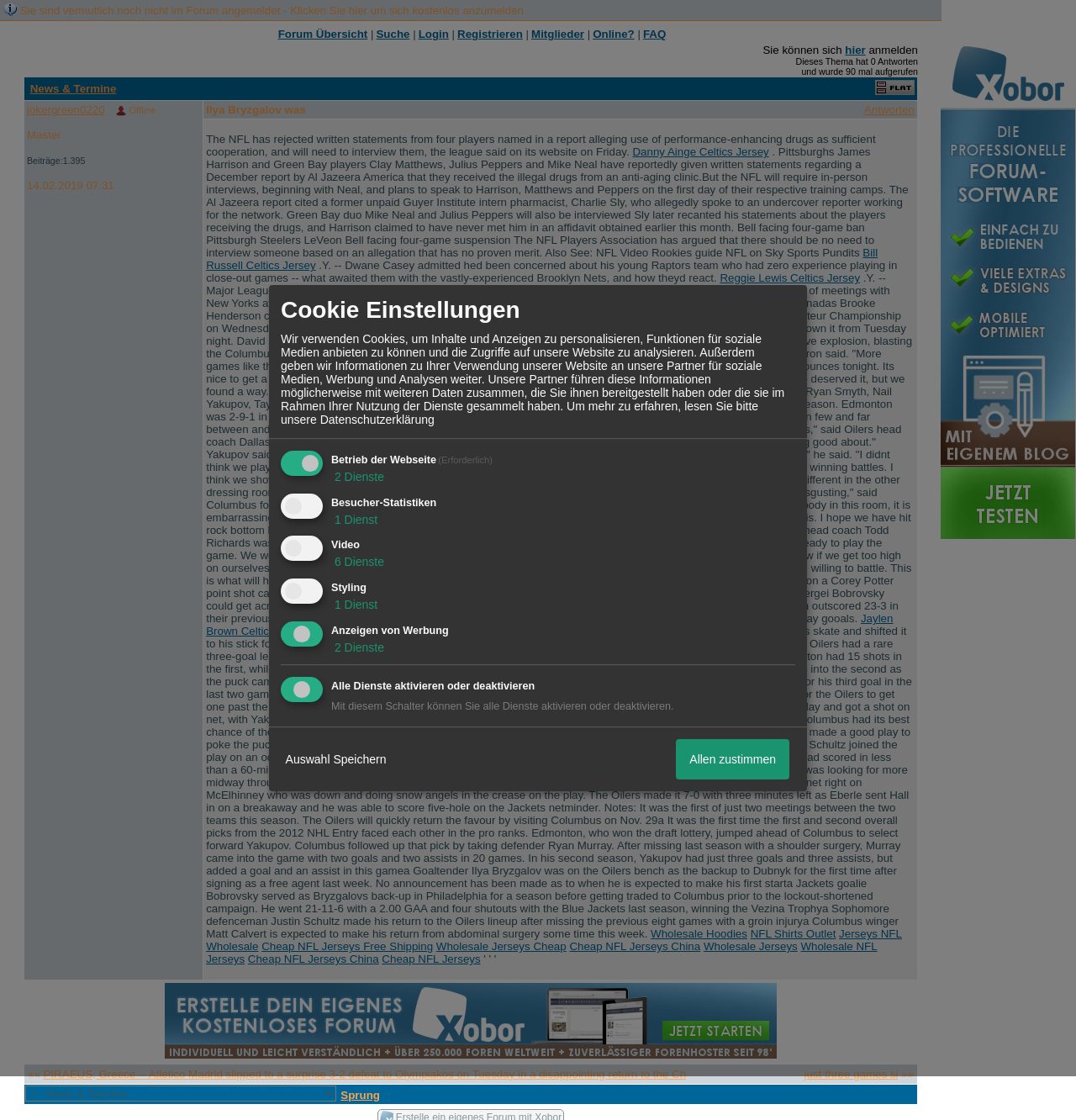Who scored goals for the Oilers?
Examine the image and provide an in-depth answer to the question.

The article mentions that Jordan Eberle, Ryan Smyth, Nail Yakupov, Taylor Hall, and Justin Schultz scored goals for the Edmonton Oilers in their 7-0 win against the Columbus Blue Jackets.